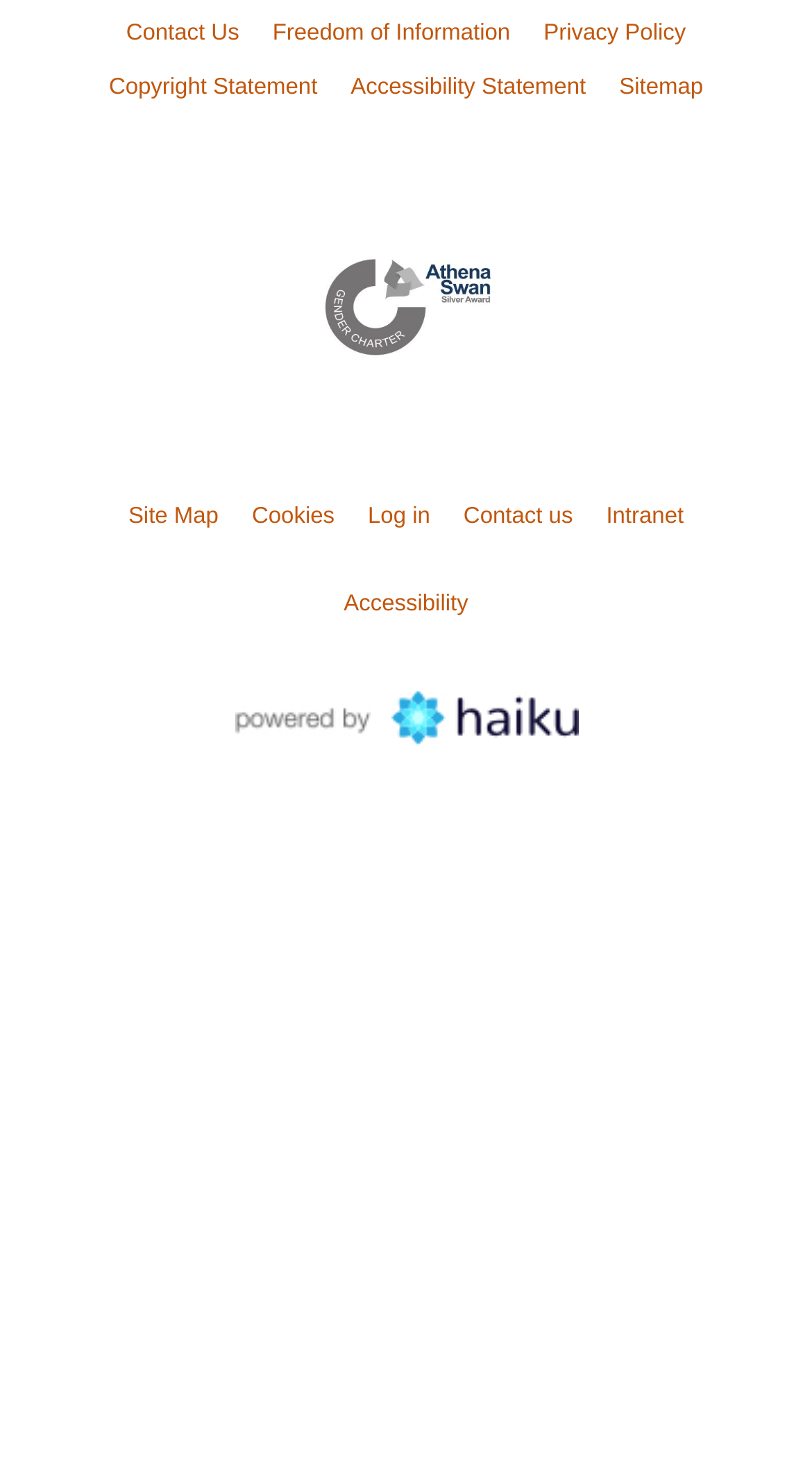Please specify the bounding box coordinates of the region to click in order to perform the following instruction: "Check Accessibility Statement".

[0.432, 0.05, 0.722, 0.067]